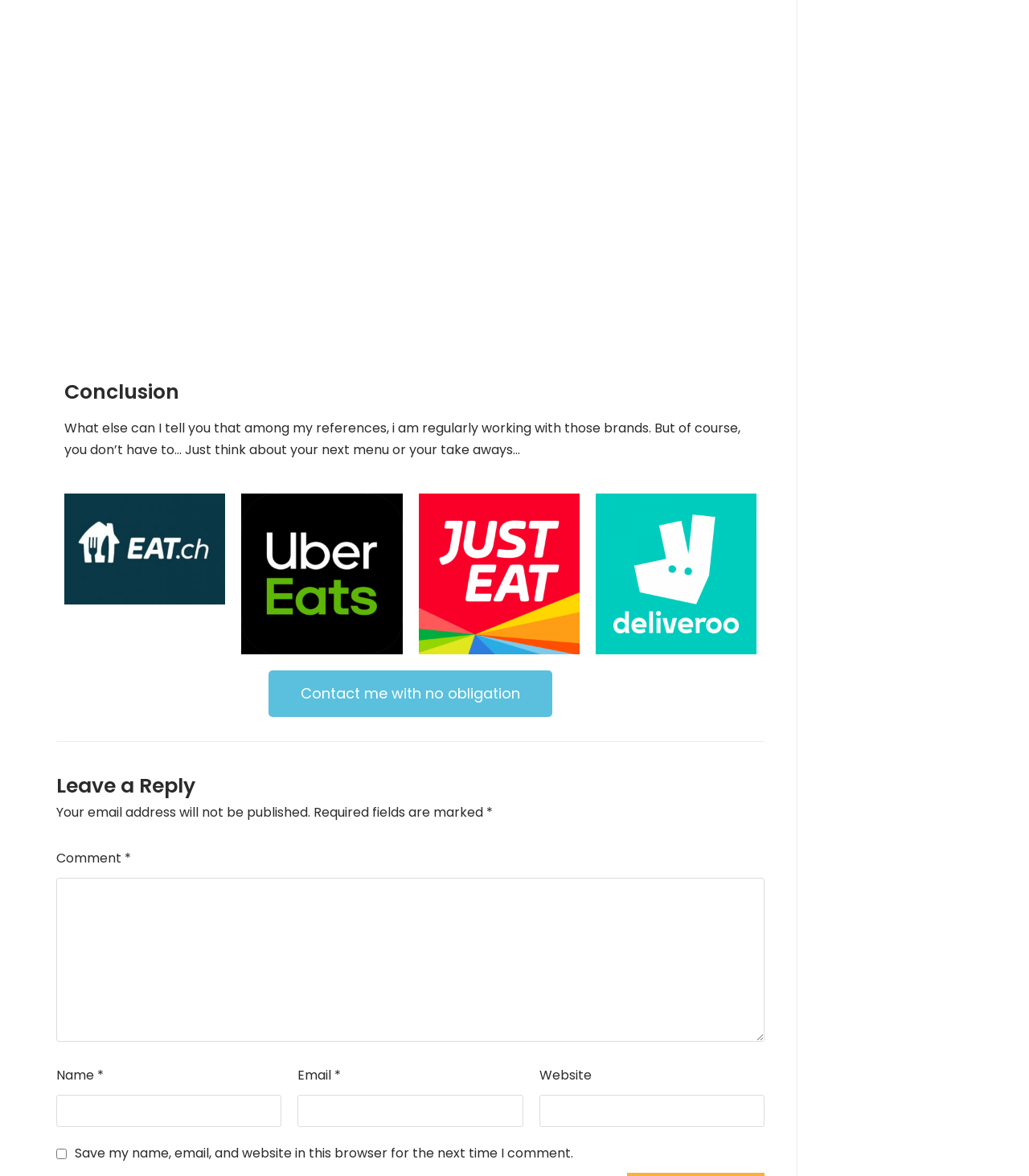Locate the bounding box coordinates of the area to click to fulfill this instruction: "Search for products". The bounding box should be presented as four float numbers between 0 and 1, in the order [left, top, right, bottom].

None